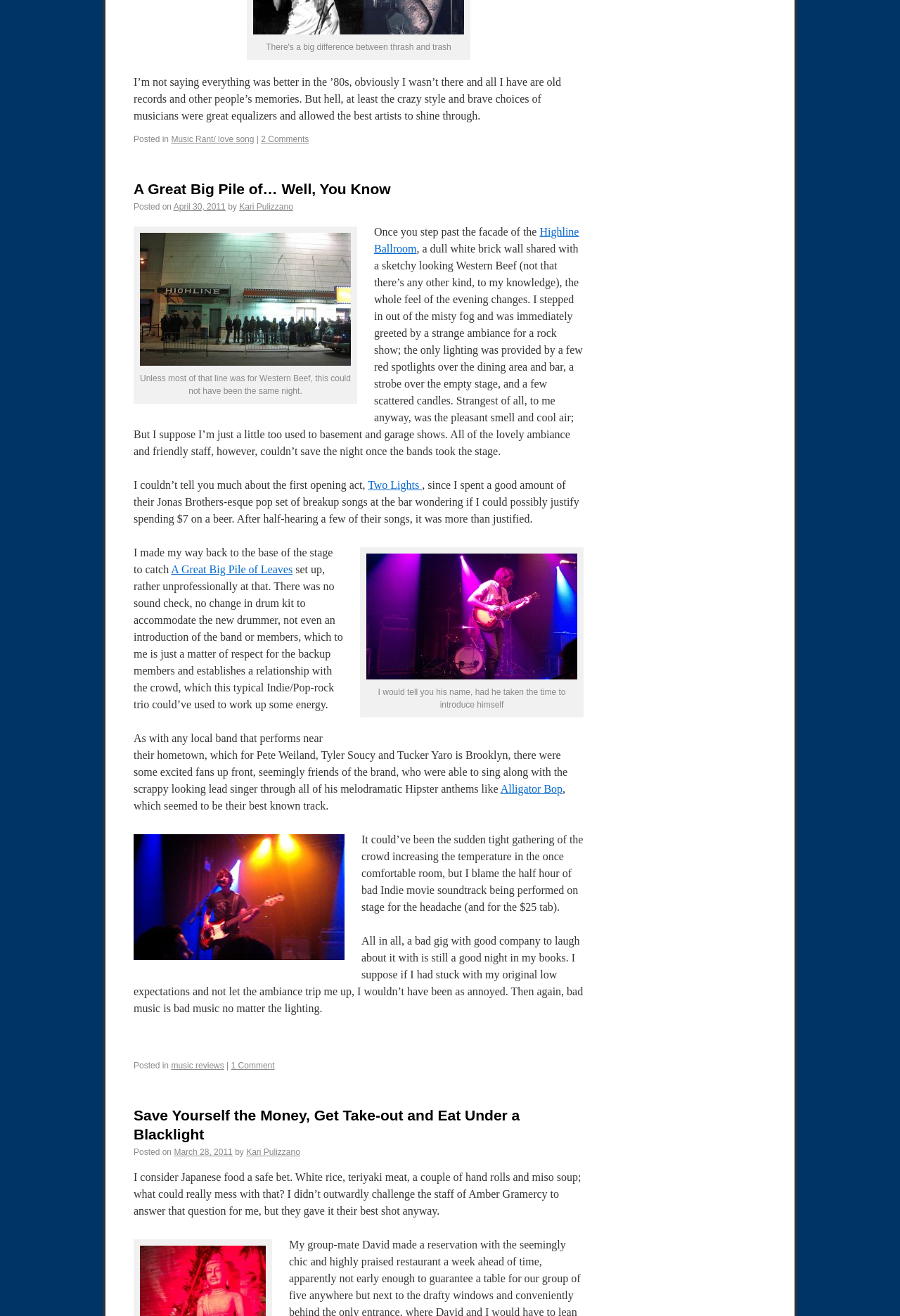Locate the bounding box coordinates of the UI element described by: "March 28, 2011". Provide the coordinates as four float numbers between 0 and 1, formatted as [left, top, right, bottom].

[0.193, 0.872, 0.258, 0.879]